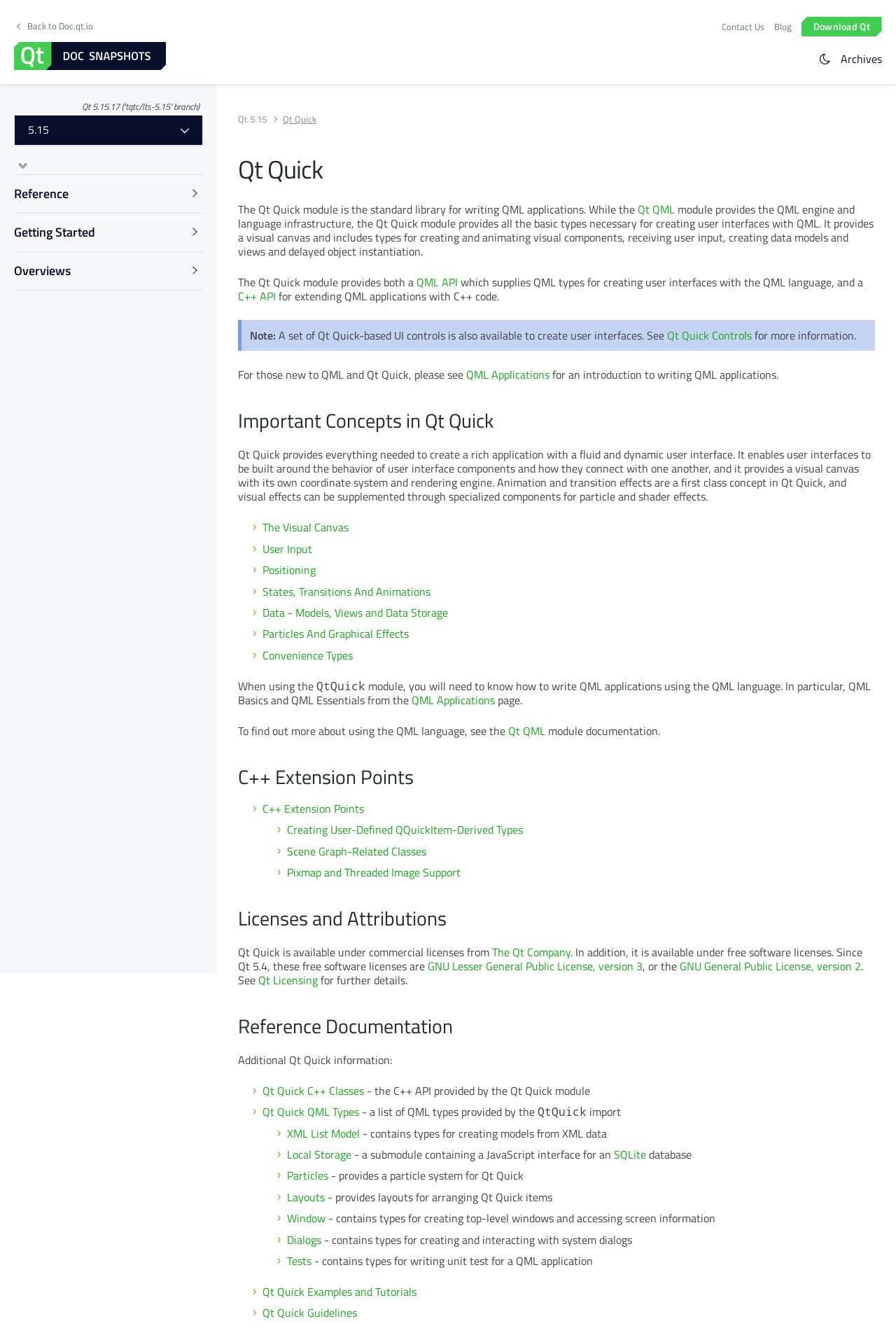Specify the bounding box coordinates of the element's area that should be clicked to execute the given instruction: "Click on the 'Qt Quick Controls' link". The coordinates should be four float numbers between 0 and 1, i.e., [left, top, right, bottom].

[0.745, 0.246, 0.839, 0.259]